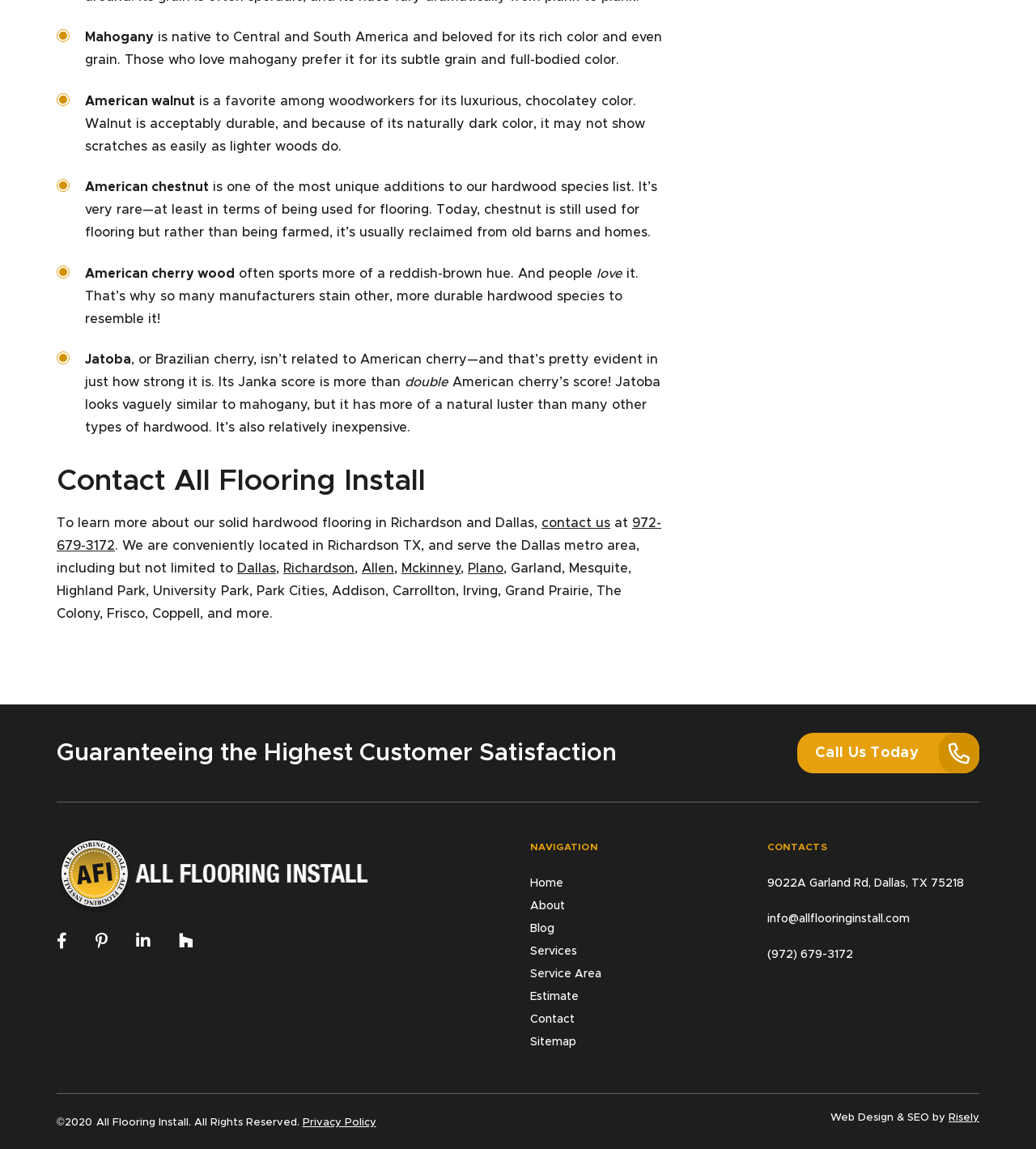Determine the bounding box coordinates for the clickable element to execute this instruction: "Contact All Flooring Install". Provide the coordinates as four float numbers between 0 and 1, i.e., [left, top, right, bottom].

[0.055, 0.403, 0.641, 0.434]